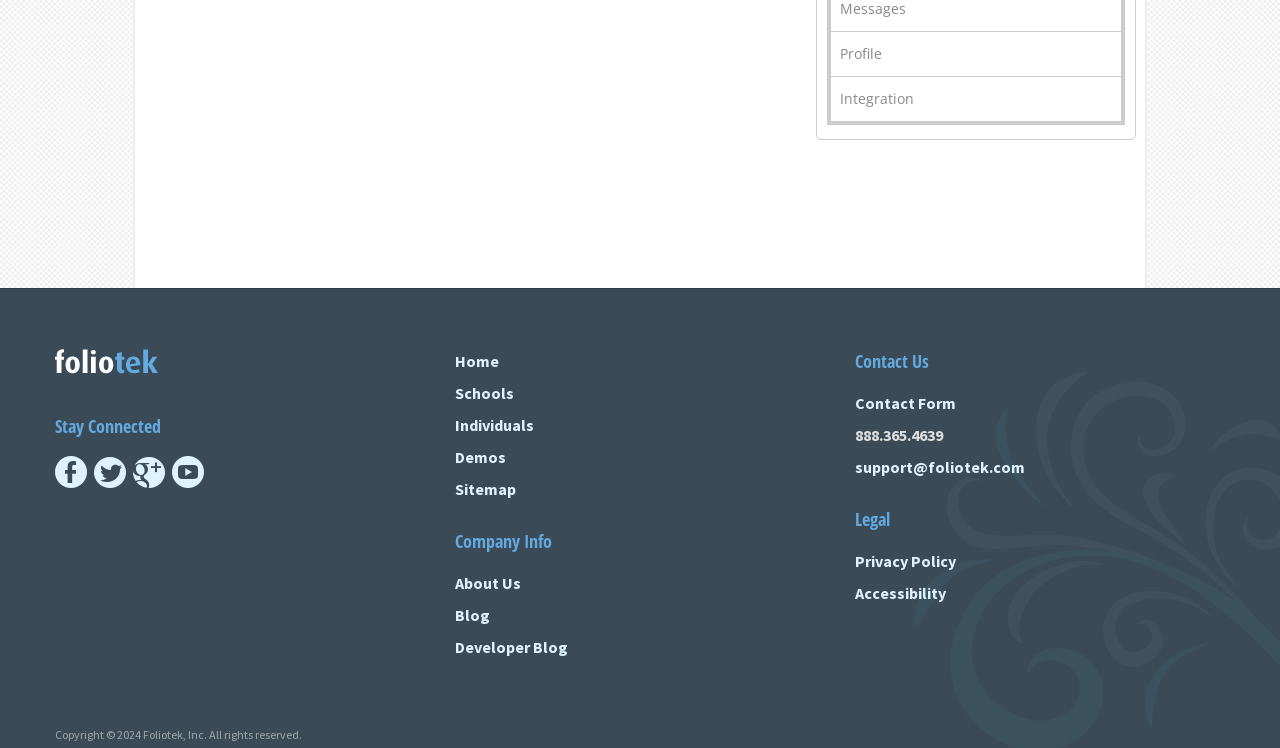Provide the bounding box coordinates of the UI element this sentence describes: "support@foliotek.com".

[0.668, 0.611, 0.801, 0.638]